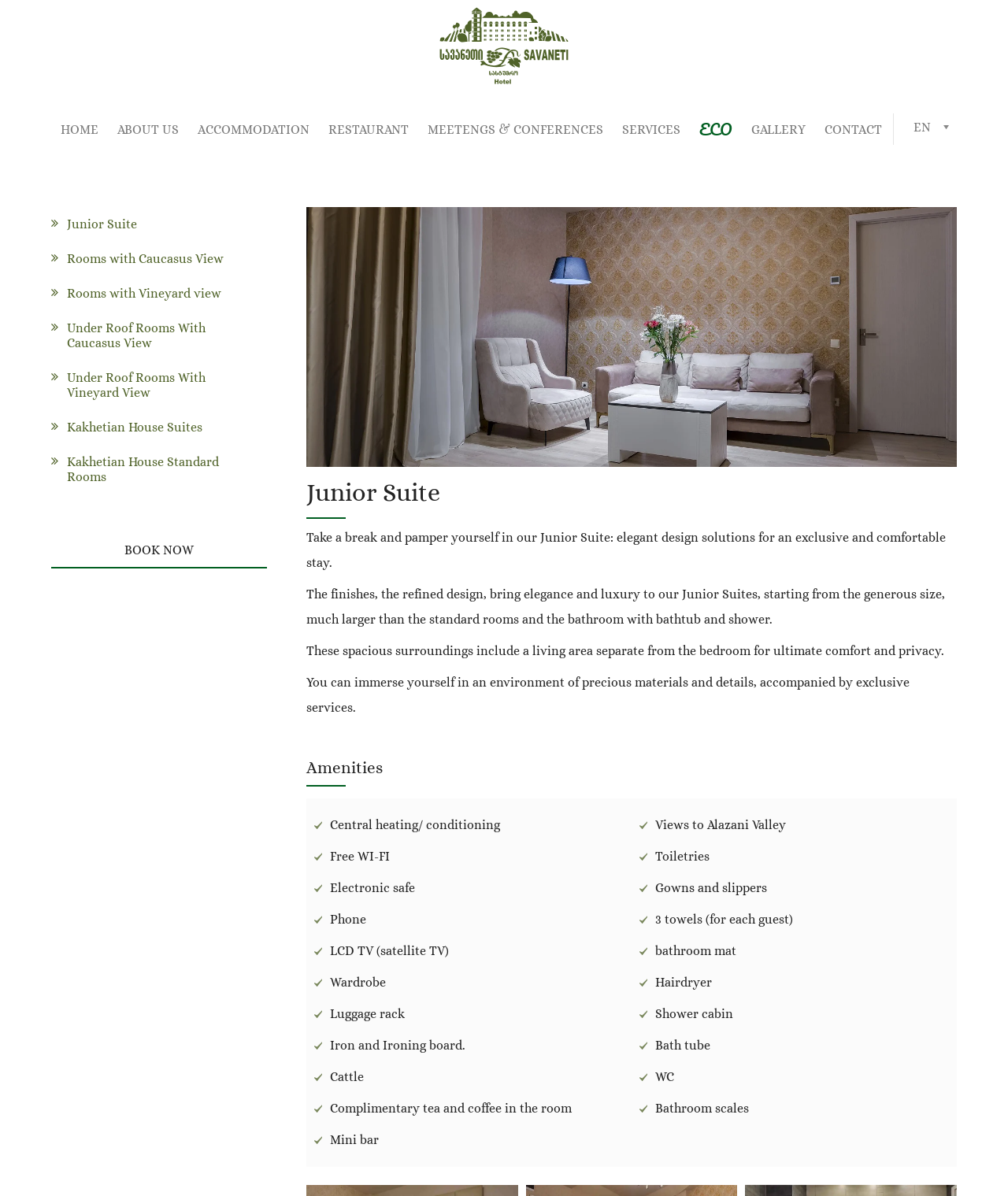Use a single word or phrase to answer the question:
What type of view is available from the Junior Suite?

Alazani Valley